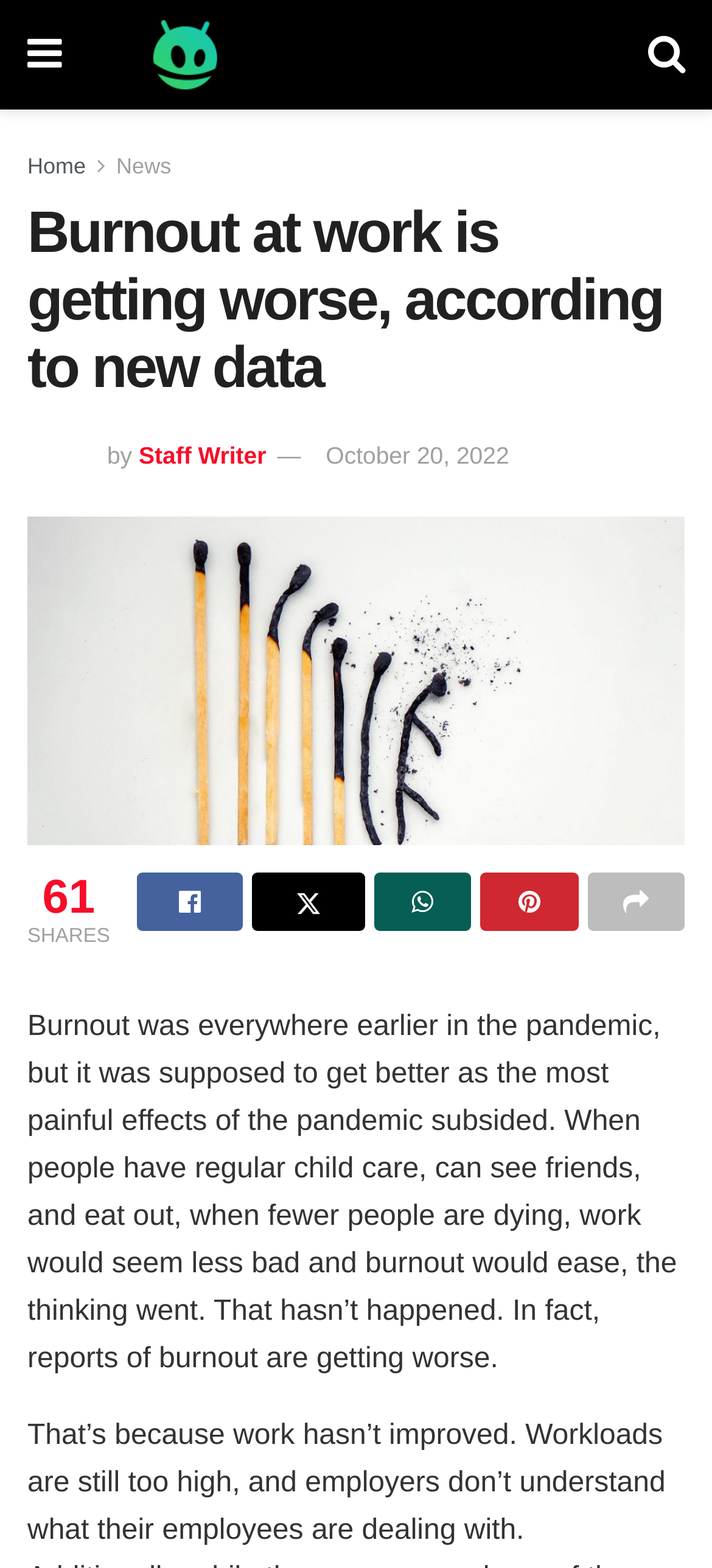Given the description "Share on Facebook", determine the bounding box of the corresponding UI element.

[0.193, 0.556, 0.34, 0.593]